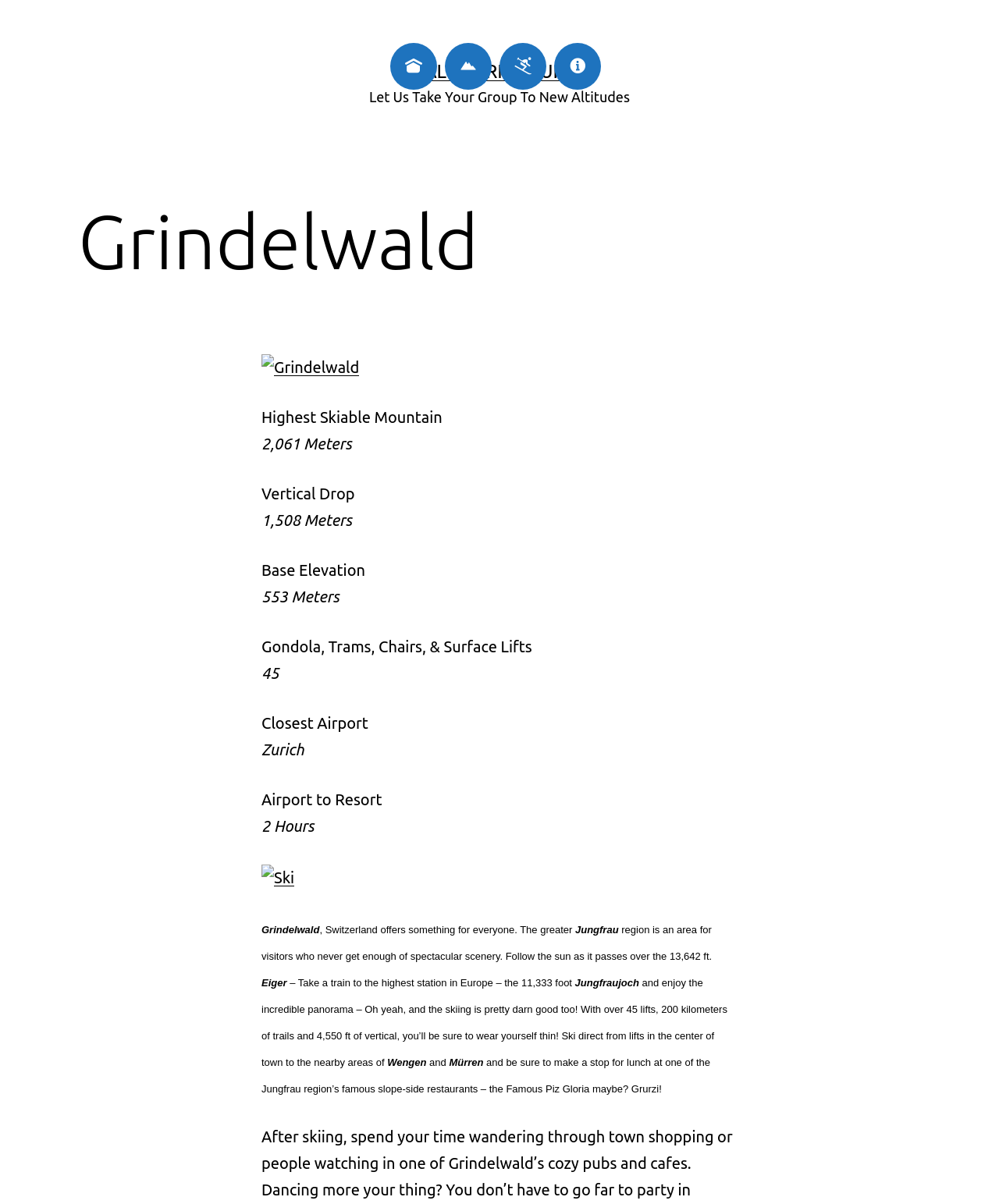Locate and provide the bounding box coordinates for the HTML element that matches this description: "Alphorn Tours".

[0.425, 0.051, 0.575, 0.068]